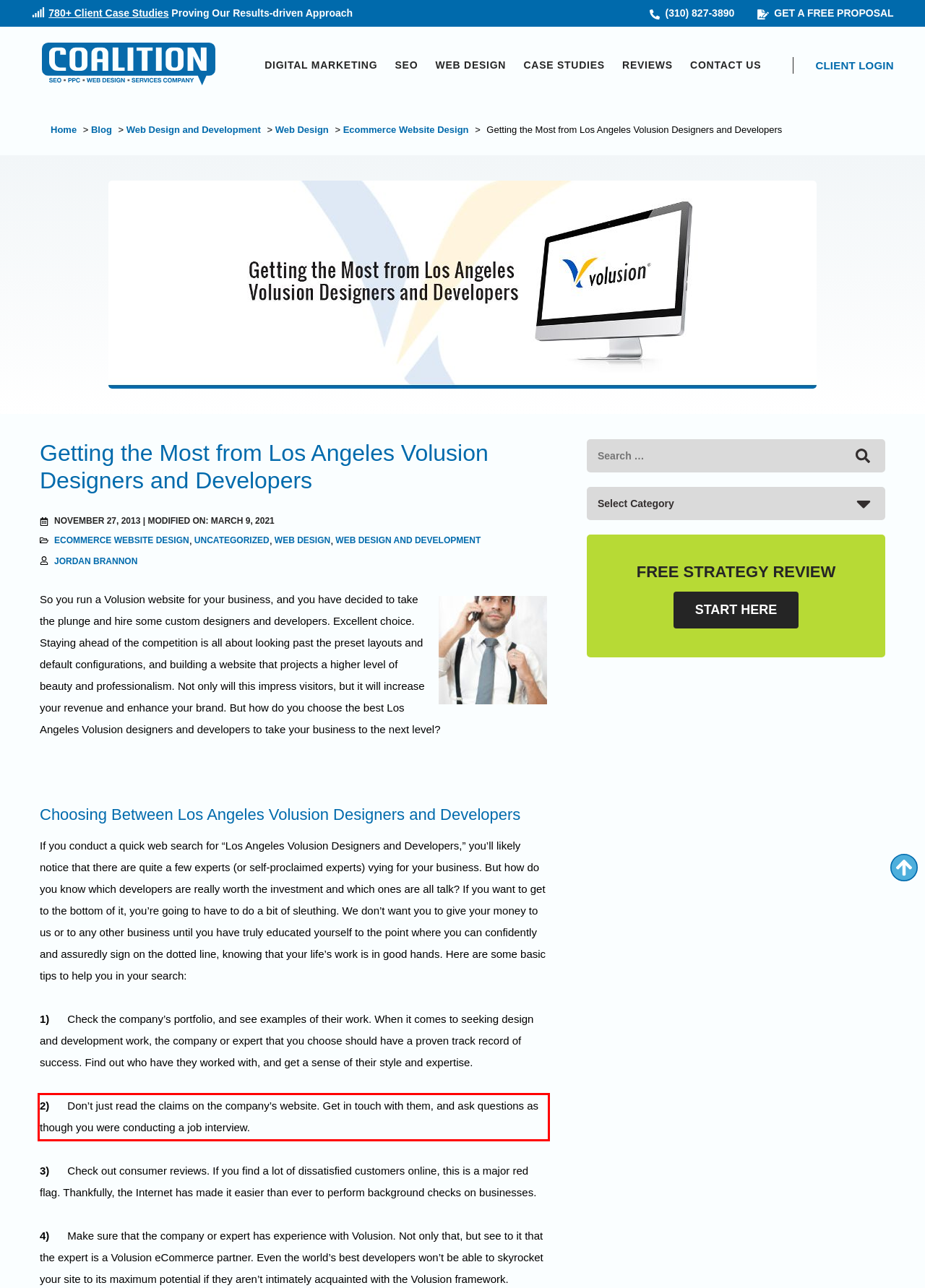Examine the screenshot of the webpage, locate the red bounding box, and generate the text contained within it.

2) Don’t just read the claims on the company’s website. Get in touch with them, and ask questions as though you were conducting a job interview.